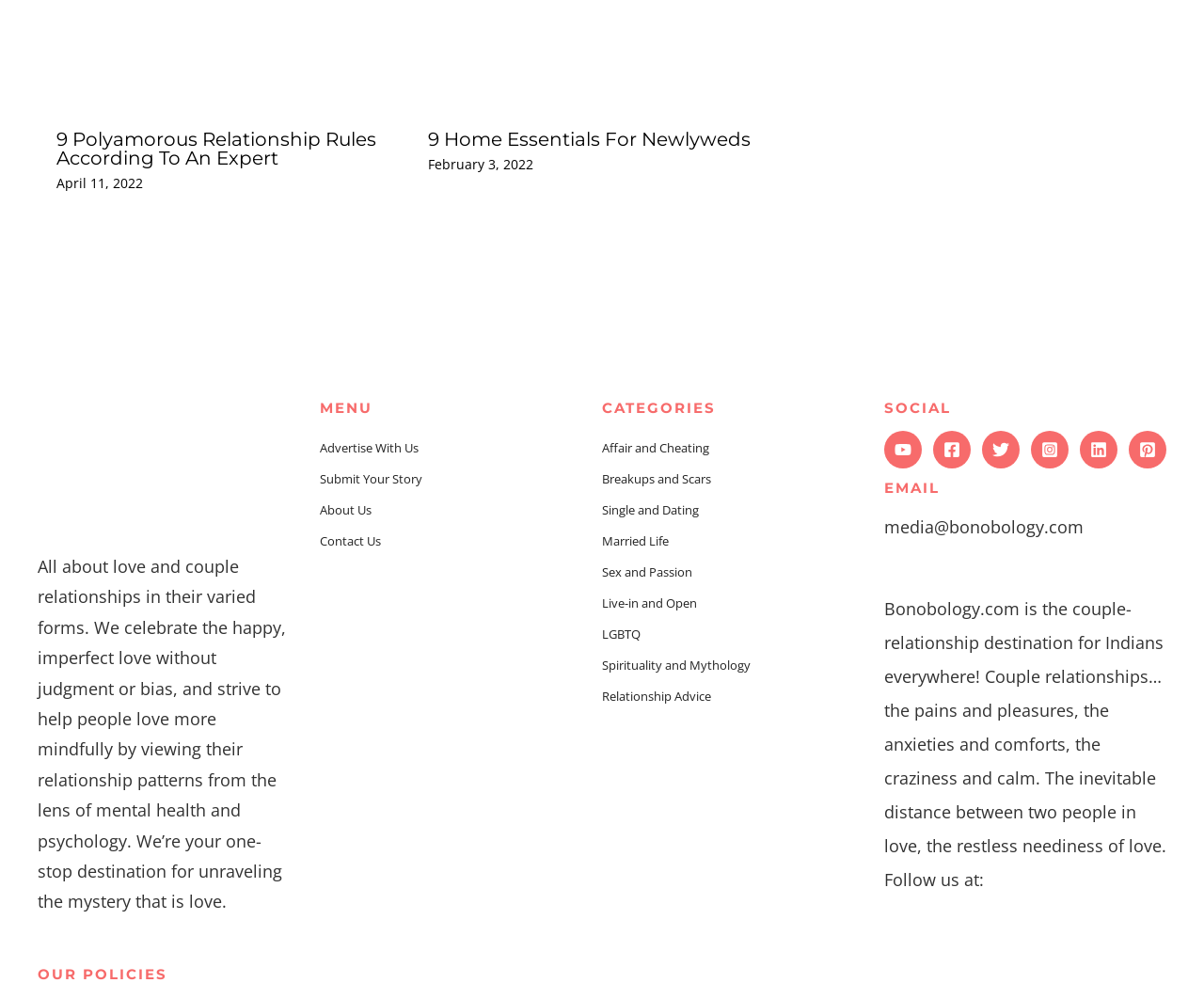Find and indicate the bounding box coordinates of the region you should select to follow the given instruction: "Submit your story to Bonobology".

[0.266, 0.478, 0.351, 0.495]